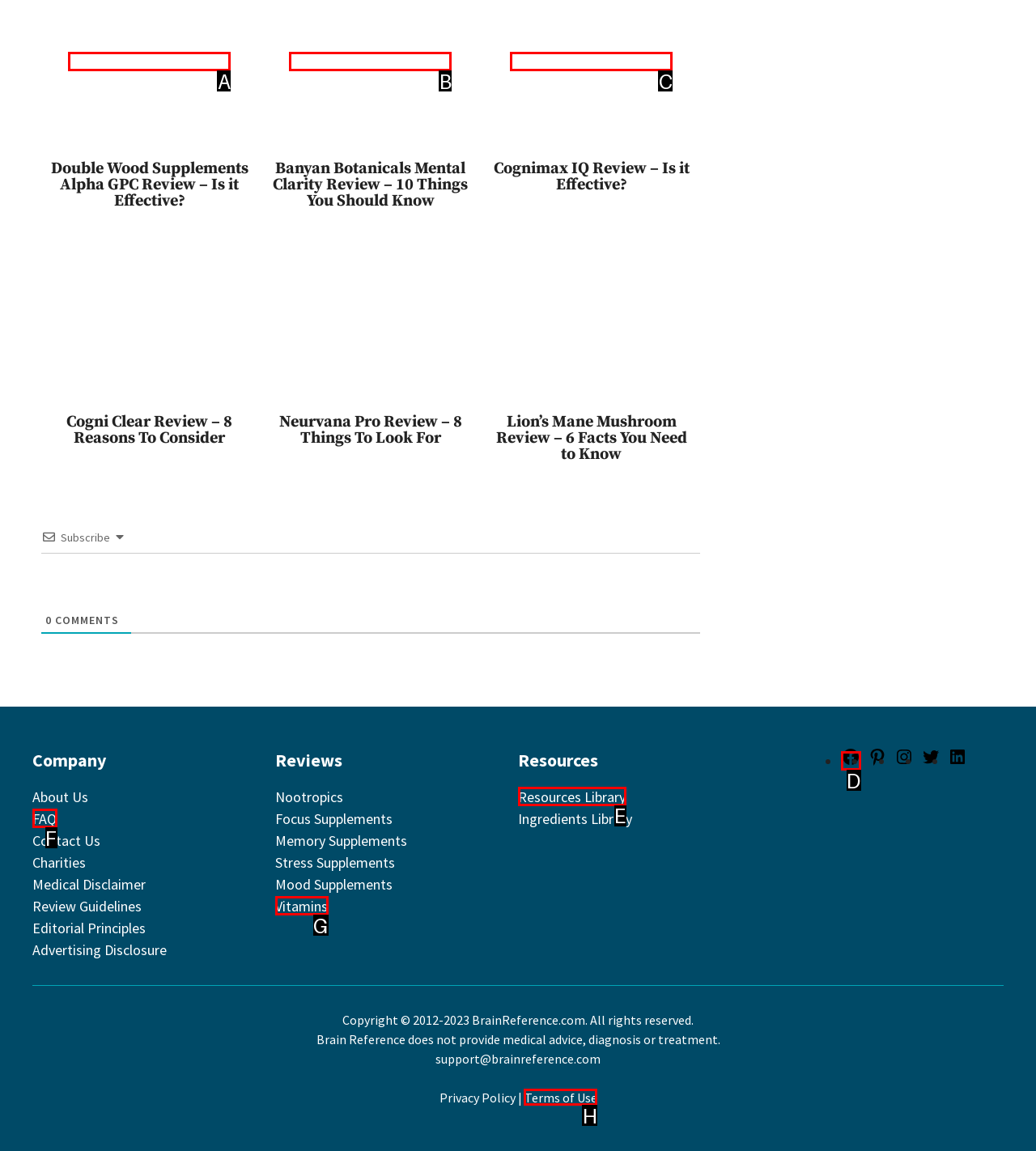Determine the appropriate lettered choice for the task: Check the 'Resources Library'. Reply with the correct letter.

E